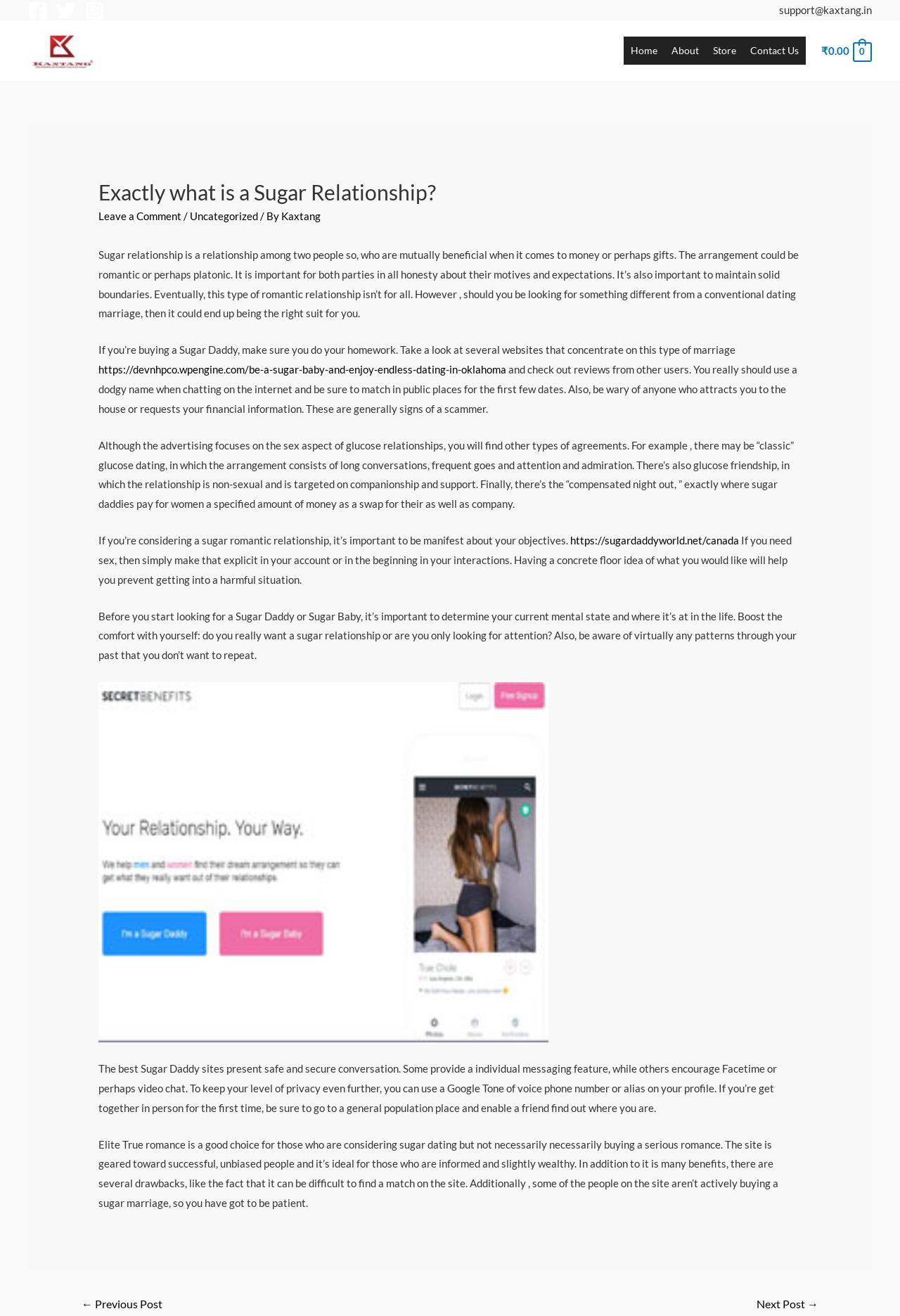Please find the bounding box coordinates of the element that must be clicked to perform the given instruction: "Read the article about Sugar Relationship". The coordinates should be four float numbers from 0 to 1, i.e., [left, top, right, bottom].

[0.109, 0.136, 0.891, 0.17]